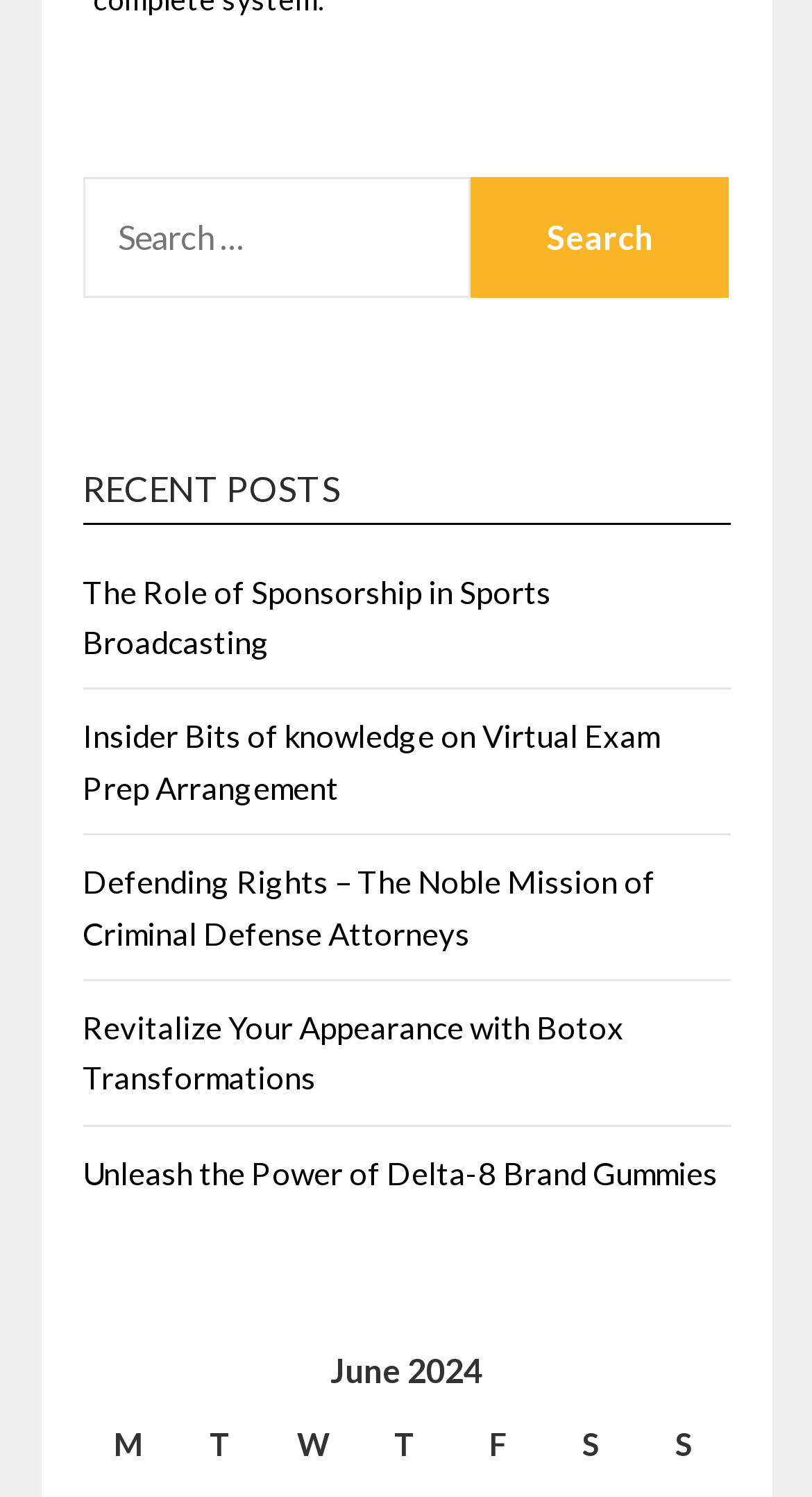Provide a brief response to the question below using one word or phrase:
What is the last column header in the table?

S